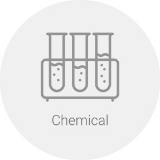Explain what is happening in the image with elaborate details.

The image depicts a simple, grayscale icon representing the chemical industry. It features three laboratory test tubes, partially filled with liquid, symbolizing experimentation and scientific analysis. Below the test tubes, the word "Chemical" is clearly displayed, indicating the context of the image. This icon is commonly used to signify services or opportunities related to the chemical sector, emphasizing its importance in various industries such as manufacturing, pharmaceuticals, and environmental services.